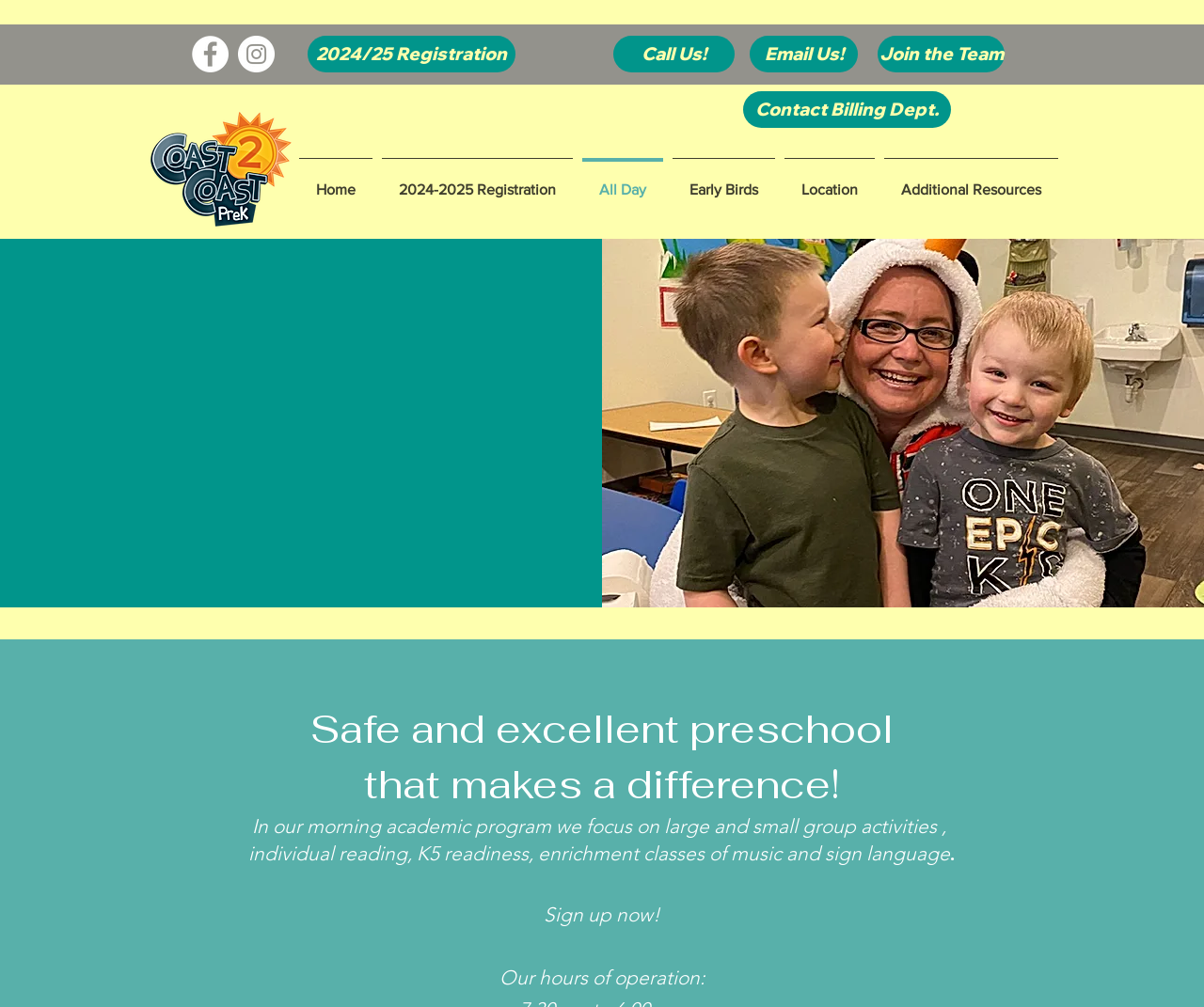Can you show the bounding box coordinates of the region to click on to complete the task described in the instruction: "Contact us"?

None